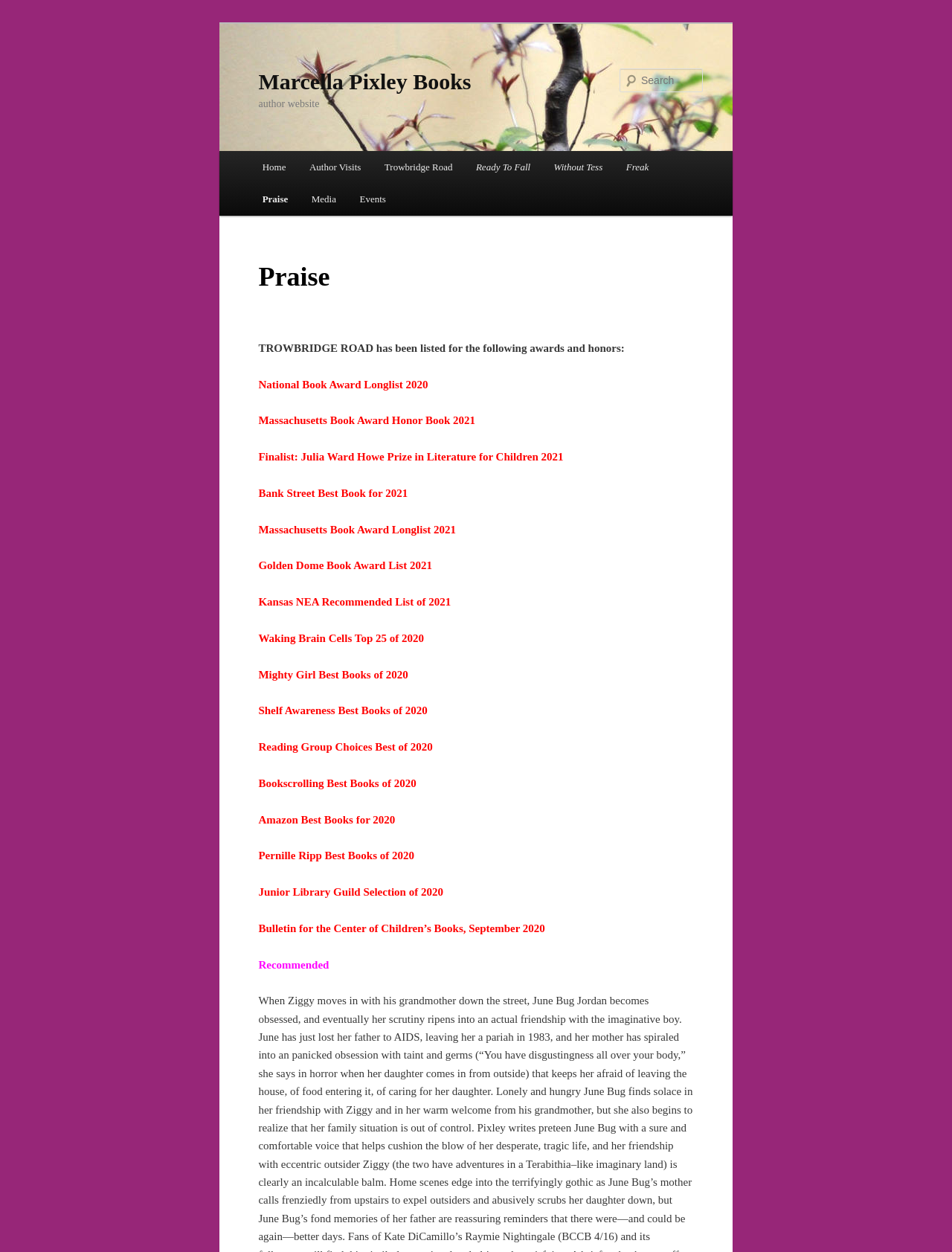What is the title of the section below the main menu?
Give a thorough and detailed response to the question.

The section below the main menu is headed by a heading element with the text 'Praise', which suggests that this section is about the book 'Praise' by Marcella Pixley.